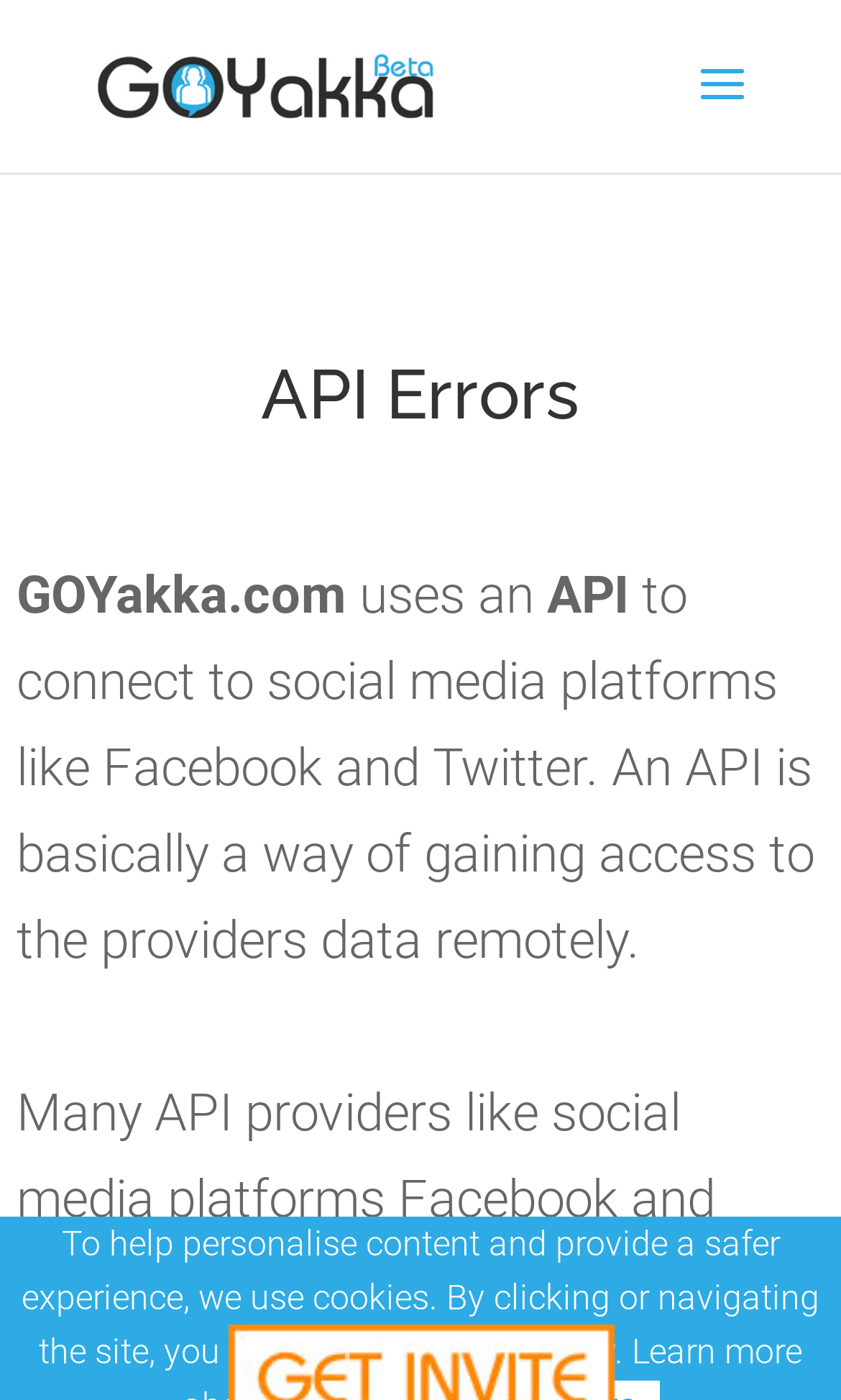Please answer the following question using a single word or phrase: 
What is the name of the website?

GOYakka.com